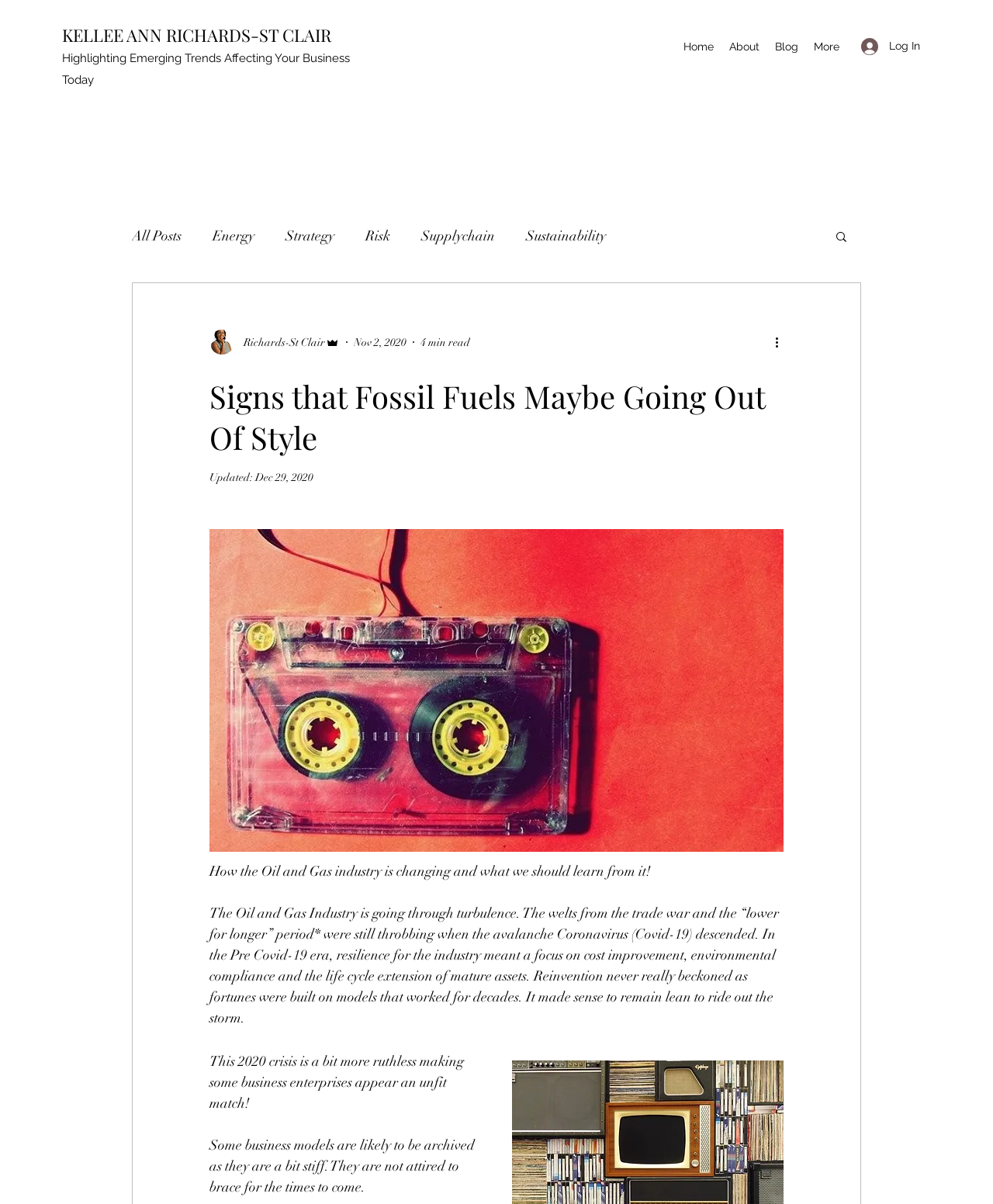Locate the bounding box coordinates of the element to click to perform the following action: 'Read the blog post about energy'. The coordinates should be given as four float values between 0 and 1, in the form of [left, top, right, bottom].

[0.214, 0.189, 0.256, 0.203]